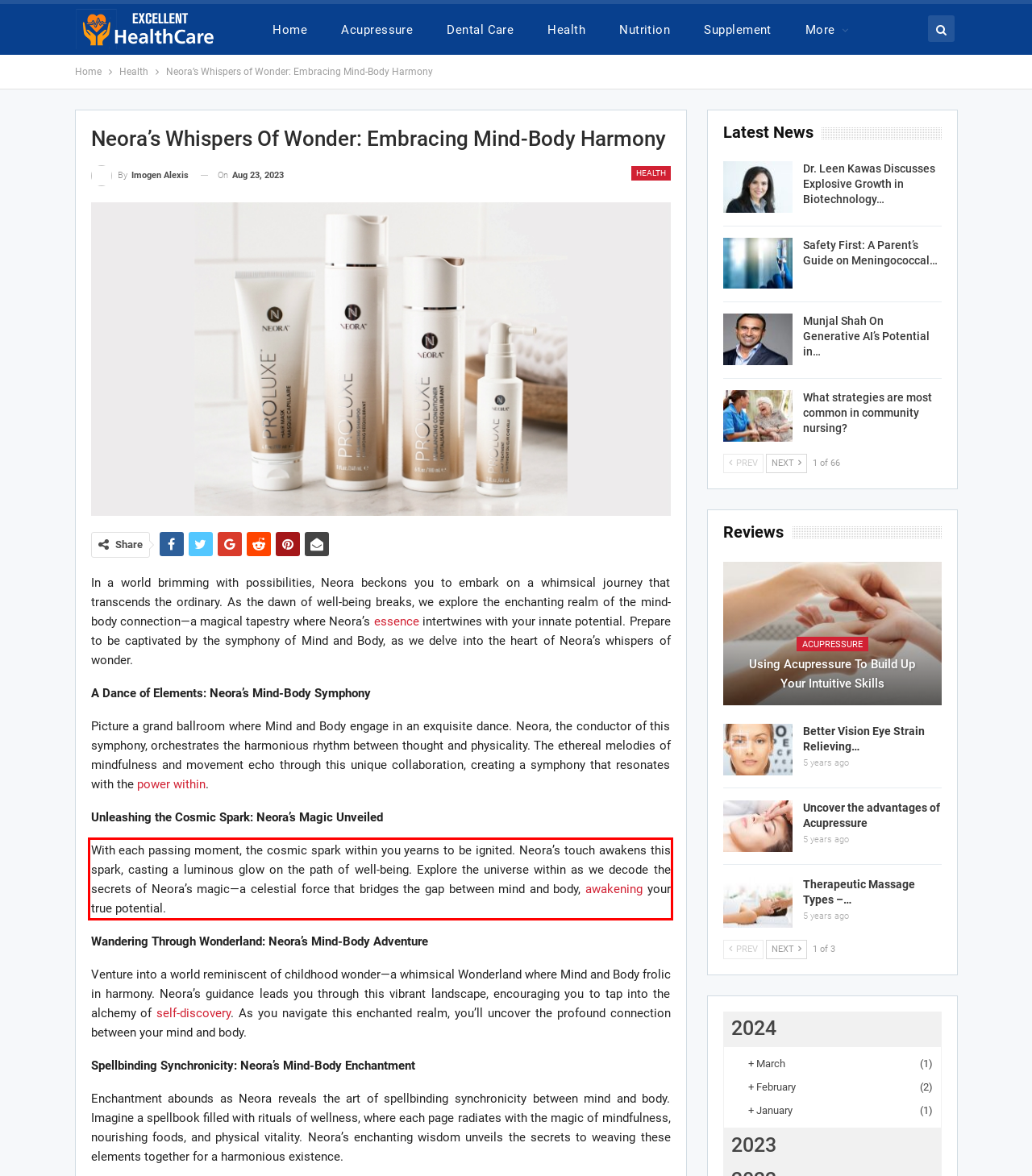Identify the red bounding box in the webpage screenshot and perform OCR to generate the text content enclosed.

With each passing moment, the cosmic spark within you yearns to be ignited. Neora’s touch awakens this spark, casting a luminous glow on the path of well-being. Explore the universe within as we decode the secrets of Neora’s magic—a celestial force that bridges the gap between mind and body, awakening your true potential.